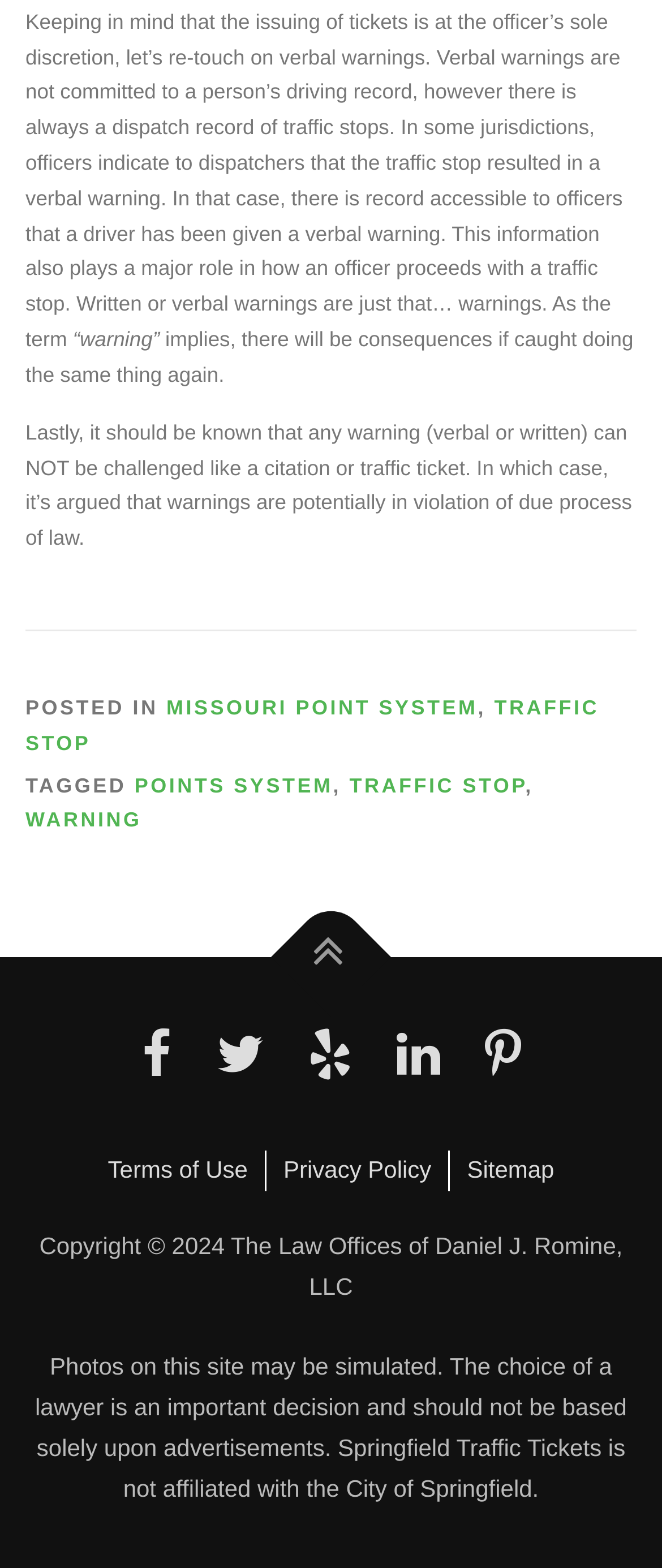Please identify the bounding box coordinates of the clickable region that I should interact with to perform the following instruction: "Click on TRAFFIC STOP". The coordinates should be expressed as four float numbers between 0 and 1, i.e., [left, top, right, bottom].

[0.038, 0.444, 0.905, 0.481]